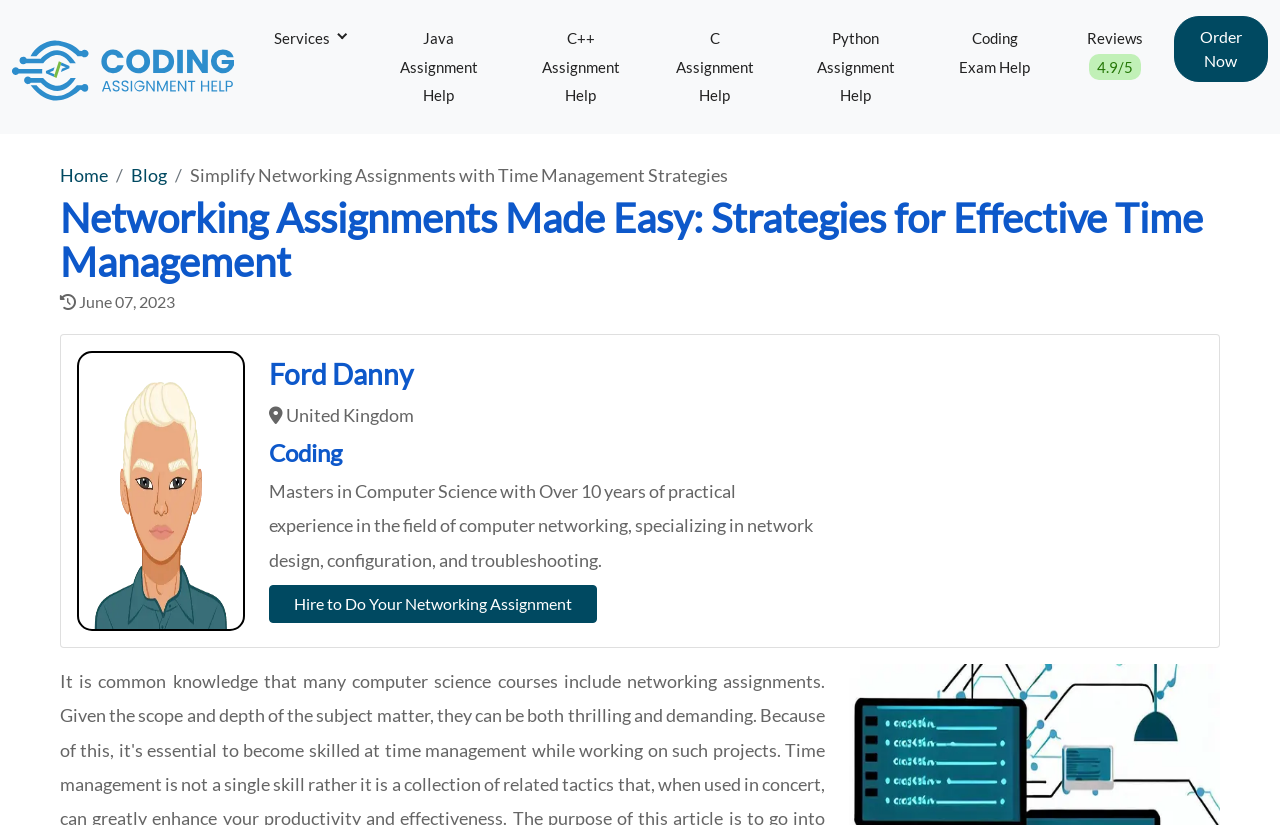Answer the following in one word or a short phrase: 
What is the purpose of the 'Hire to Do Your Networking Assignment' link?

To hire someone